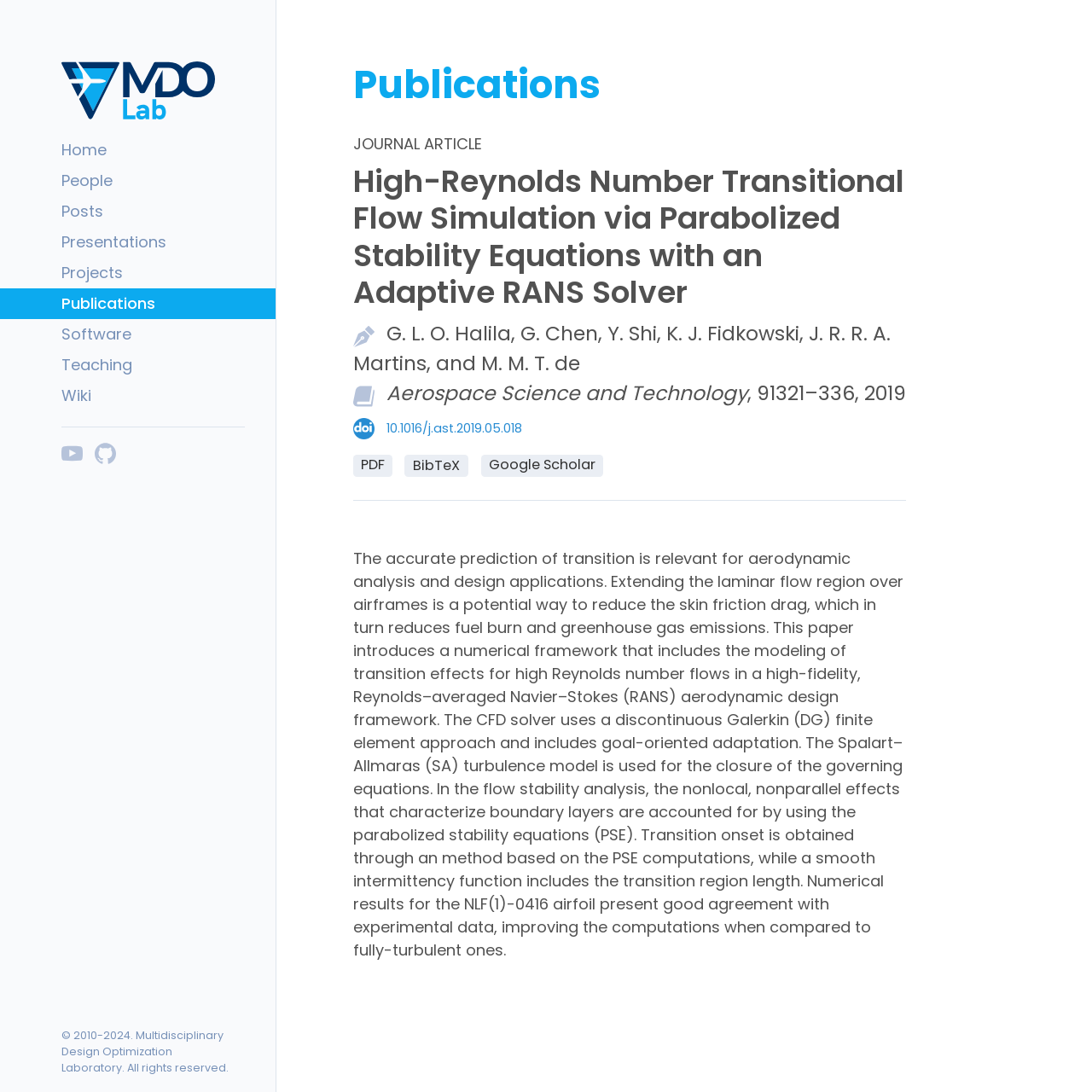Locate the bounding box coordinates of the element to click to perform the following action: 'Contact us'. The coordinates should be given as four float values between 0 and 1, in the form of [left, top, right, bottom].

None